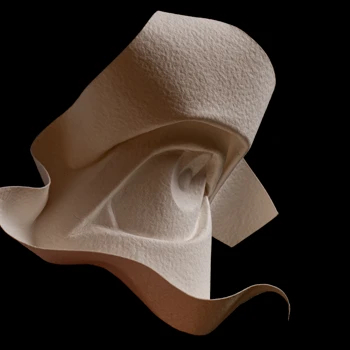Give a complete and detailed account of the image.

The image showcases an intricate and beautifully crafted piece of origami that resembles an abstract representation of a hat. Made from textured paper, the folds and curves illustrate the skillful artistry involved in origami, particularly the wet-folding technique, which allows for the creation of fluid, organic shapes. The soft light highlights the delicate contours and shadows, emphasizing the three-dimensionality of the piece. This artwork exemplifies the craftsmanship and detail that origamist Lieven Peeters is known for, capturing the elegance and fluidity that can be achieved through years of practice in the art of paper folding.